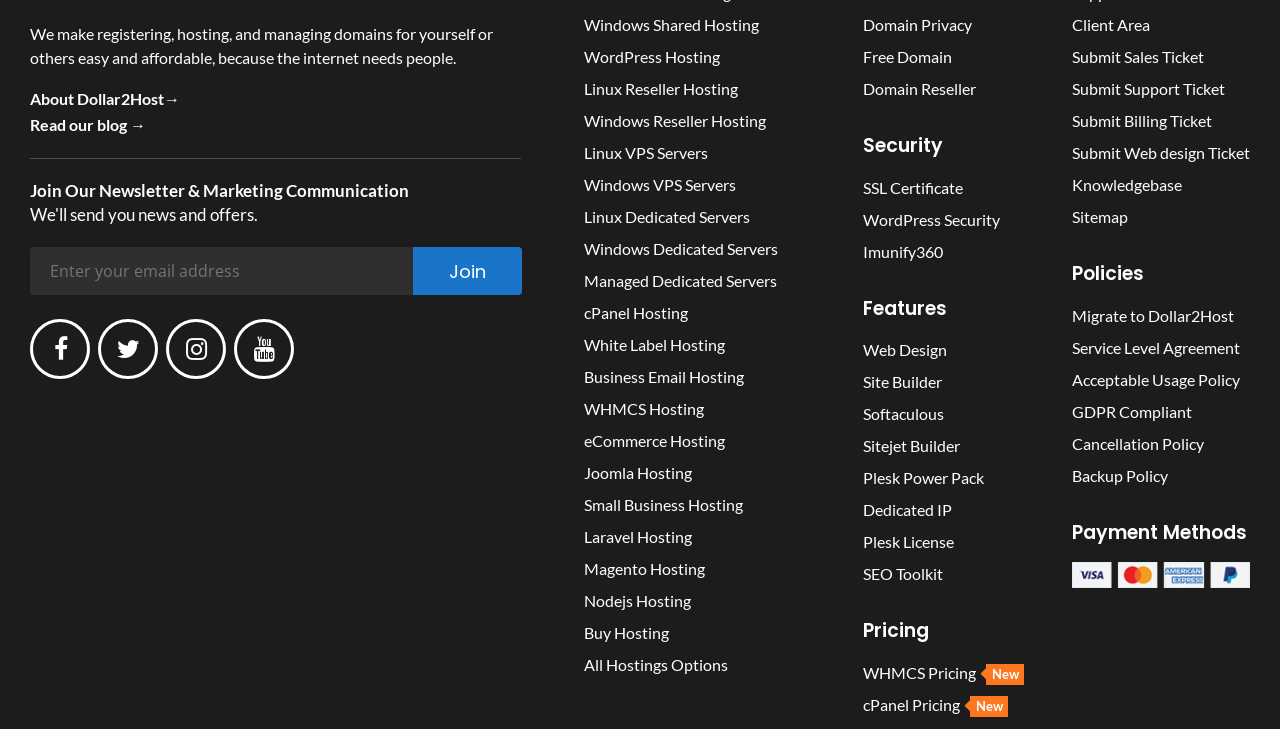Identify the bounding box coordinates for the region of the element that should be clicked to carry out the instruction: "Enter your email address in the newsletter textbox". The bounding box coordinates should be four float numbers between 0 and 1, i.e., [left, top, right, bottom].

[0.023, 0.339, 0.407, 0.405]